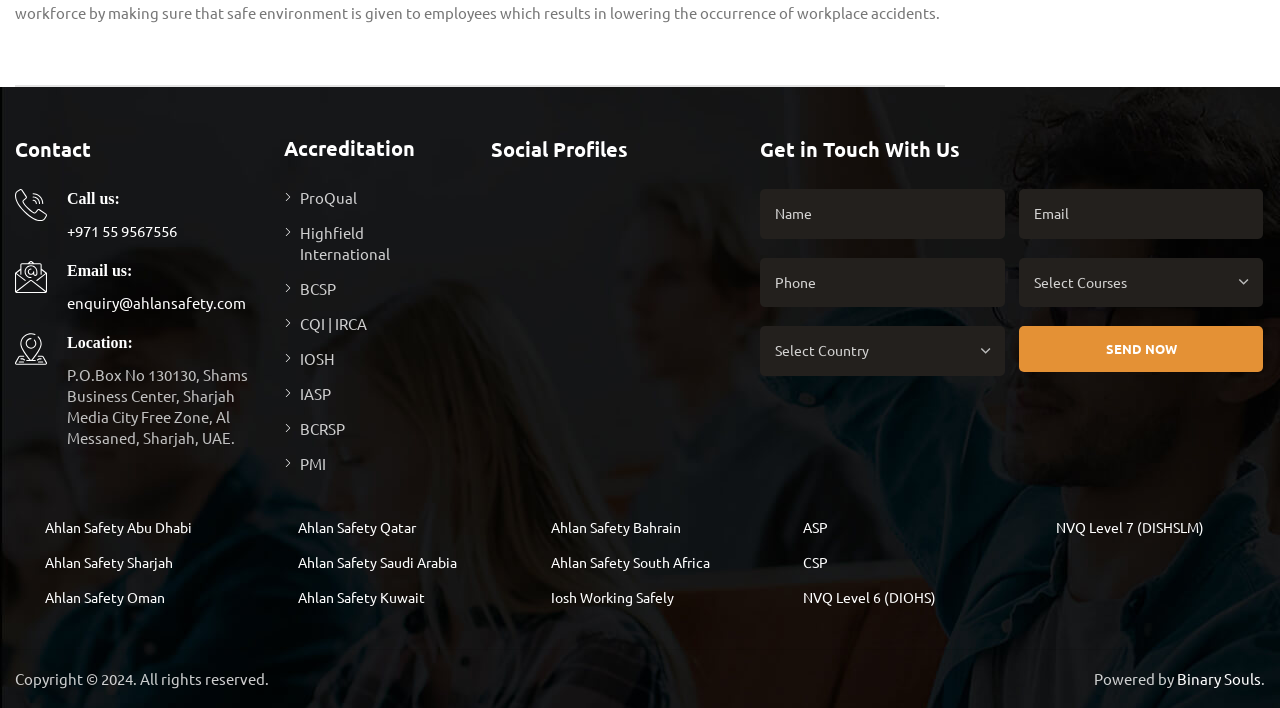Provide the bounding box coordinates for the UI element described in this sentence: "enquiry@ahlansafety.com". The coordinates should be four float values between 0 and 1, i.e., [left, top, right, bottom].

[0.052, 0.414, 0.192, 0.44]